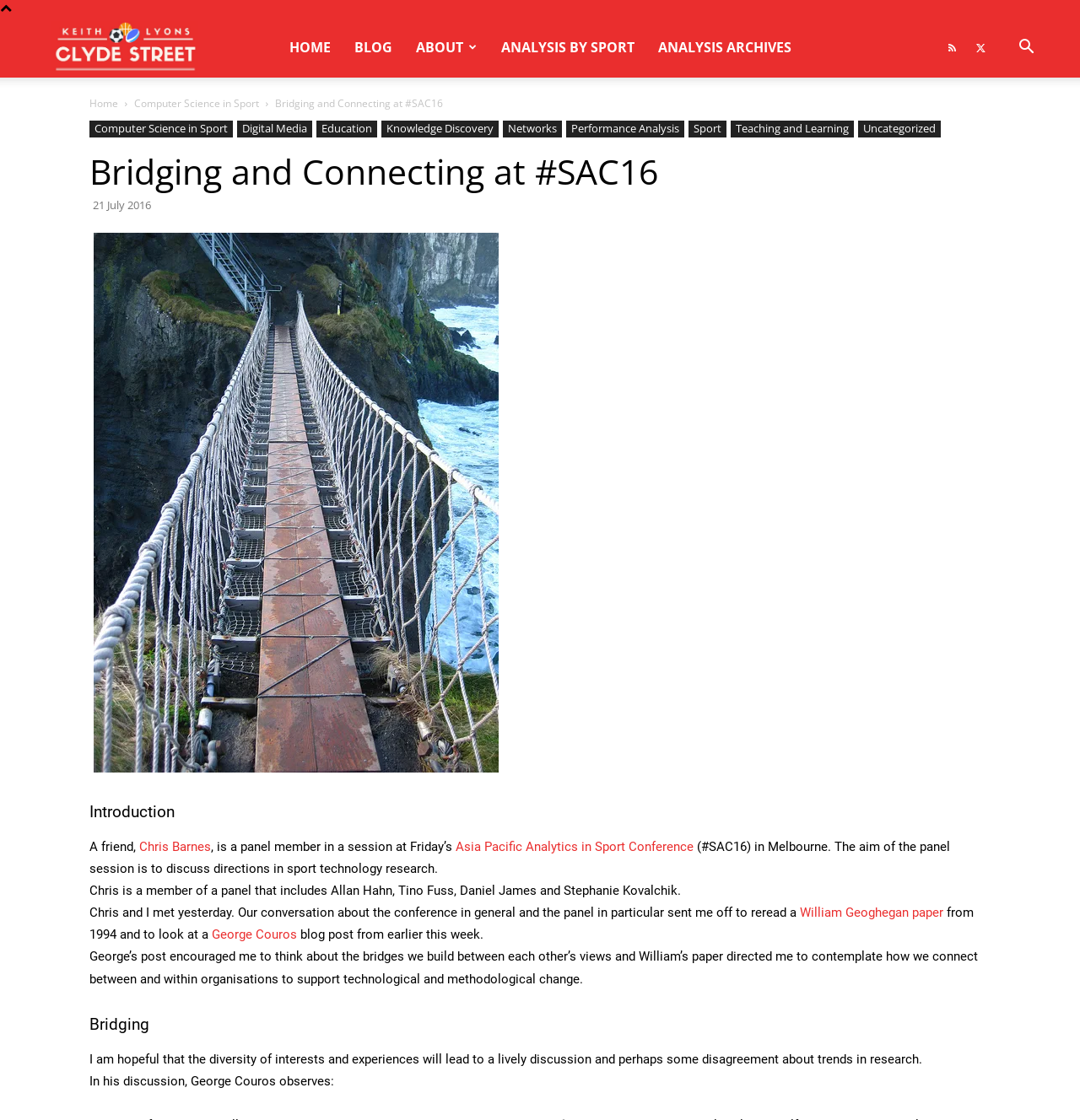Provide a brief response to the question below using a single word or phrase: 
What is the name of the conference mentioned in the article?

Asia Pacific Analytics in Sport Conference